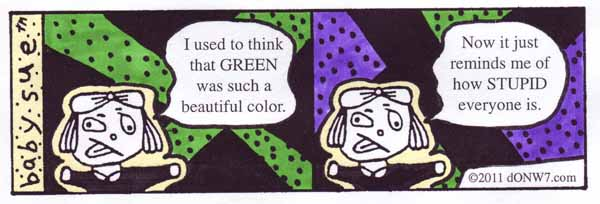What colors are used in the comic's background?
From the image, respond using a single word or phrase.

Green and purple